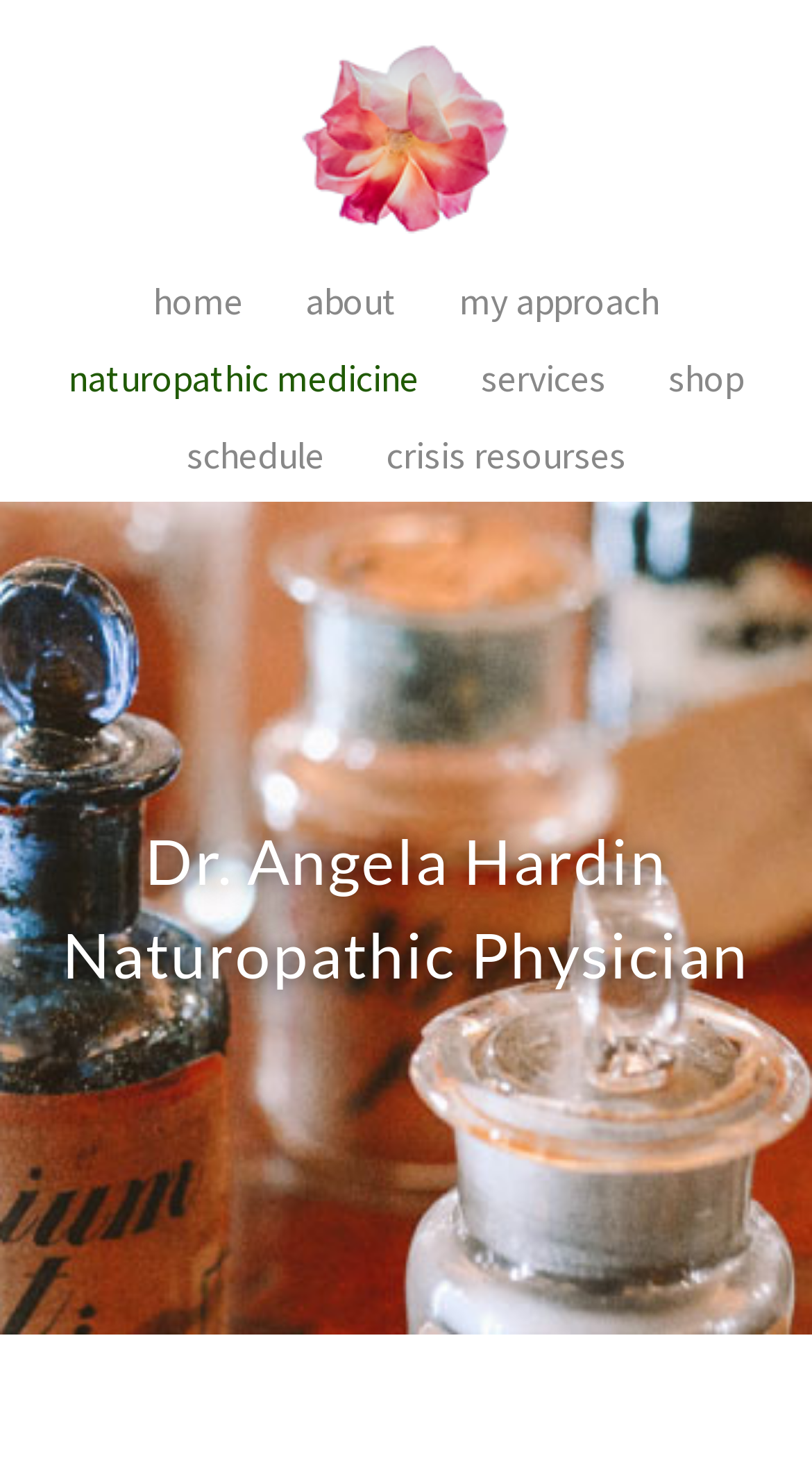Please find the bounding box coordinates of the element's region to be clicked to carry out this instruction: "go to home page".

[0.188, 0.185, 0.299, 0.227]